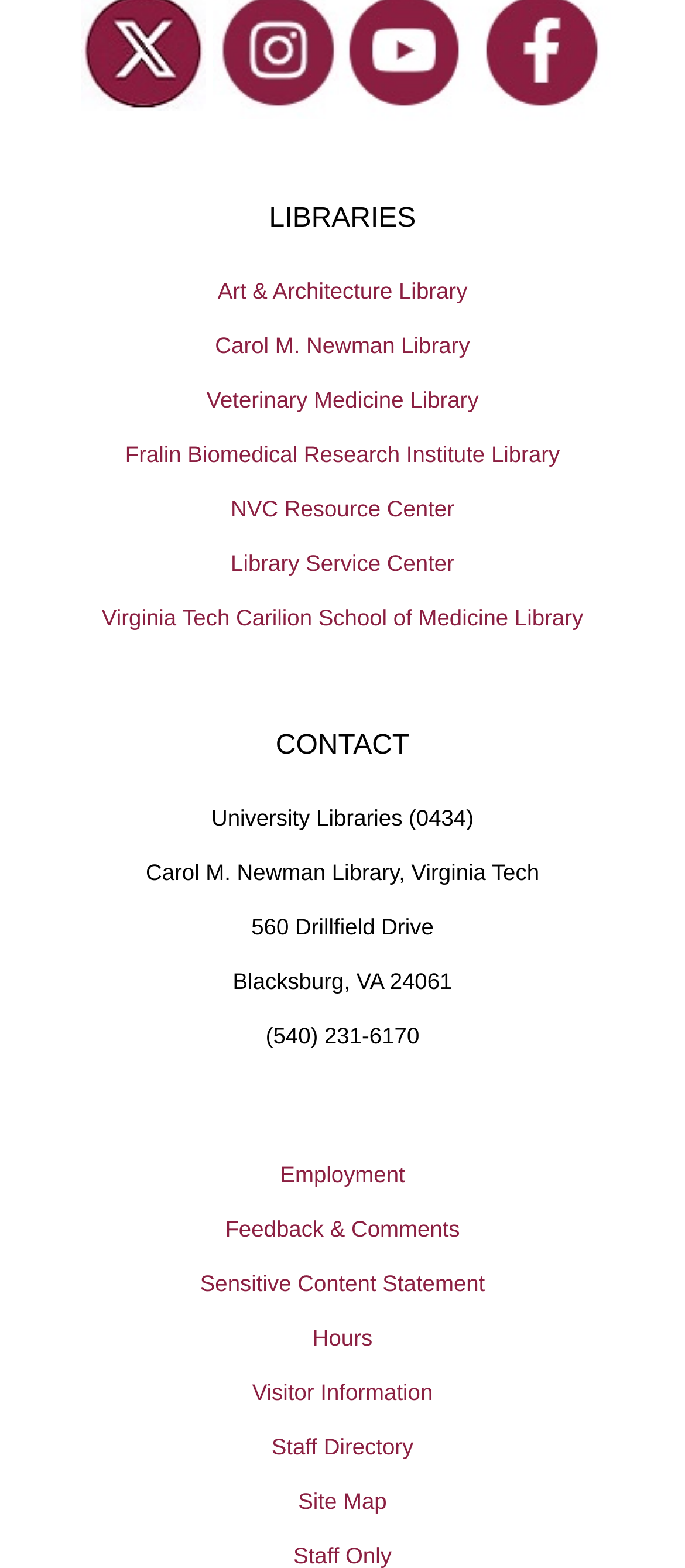Identify the bounding box of the HTML element described as: "Art & Architecture Library".

[0.0, 0.167, 1.0, 0.202]